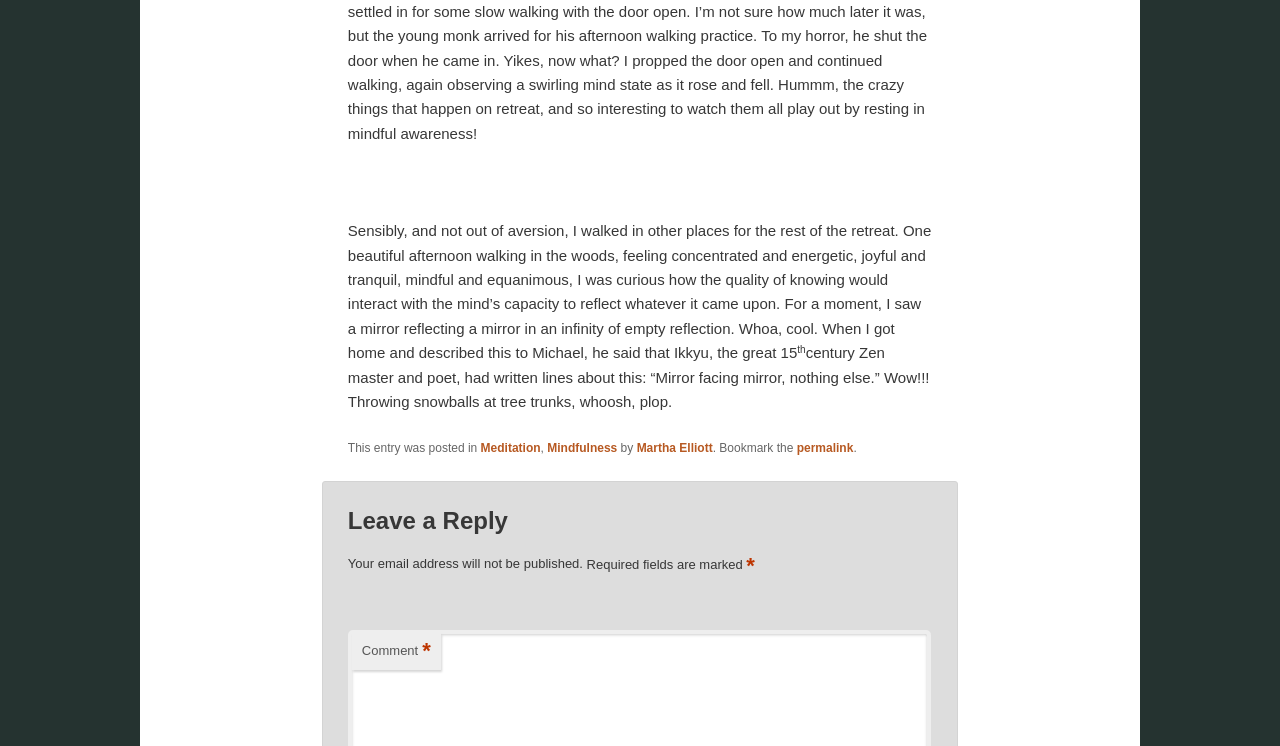Please analyze the image and provide a thorough answer to the question:
What is the name of the Zen master mentioned in the blog post?

The name of the Zen master mentioned in the blog post can be determined by reading the text, which says 'Michael, he said that Ikkyu, the great 15th century Zen master and poet, had written lines about this...'.